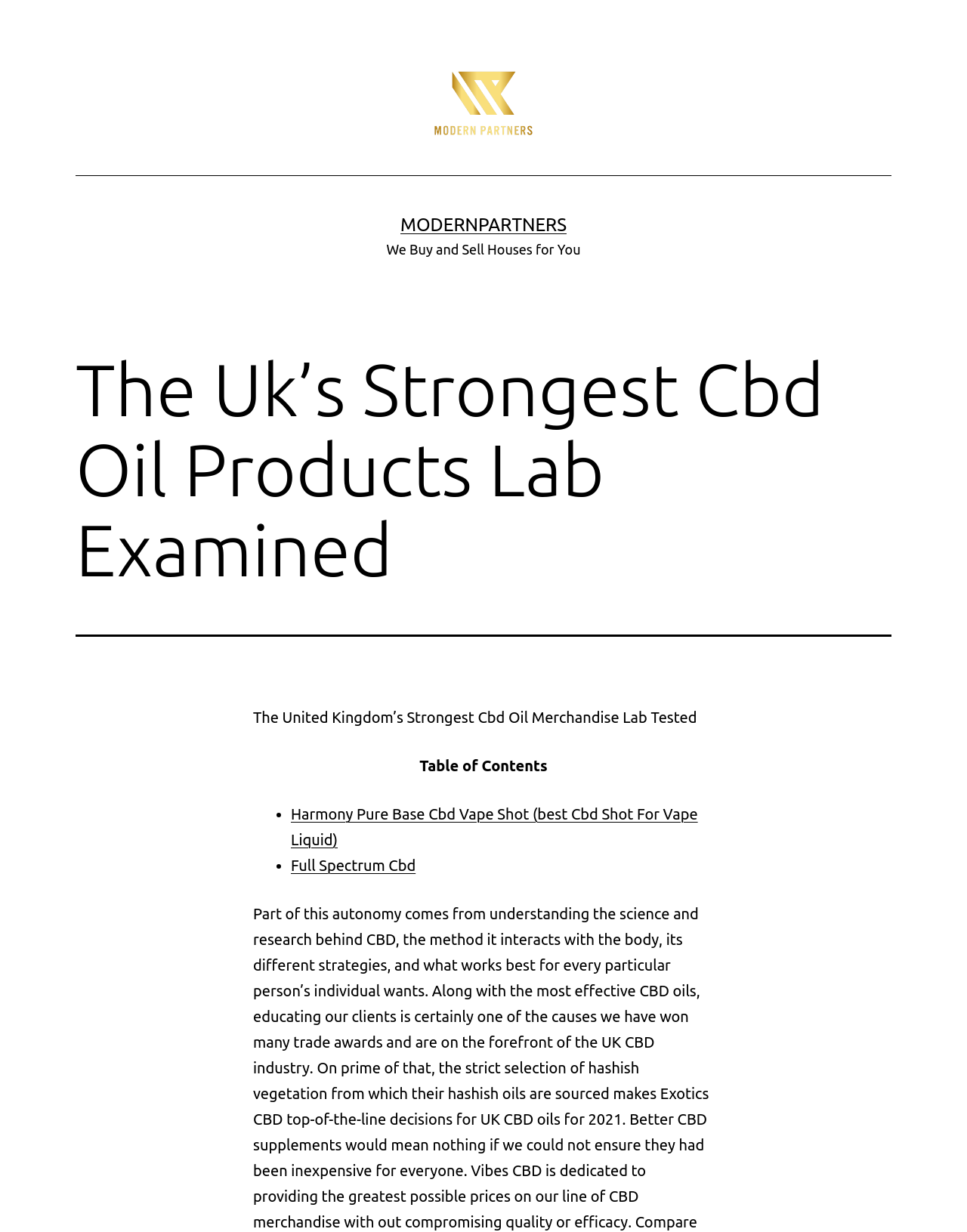Locate the bounding box of the UI element based on this description: "Full Spectrum Cbd". Provide four float numbers between 0 and 1 as [left, top, right, bottom].

[0.301, 0.695, 0.43, 0.709]